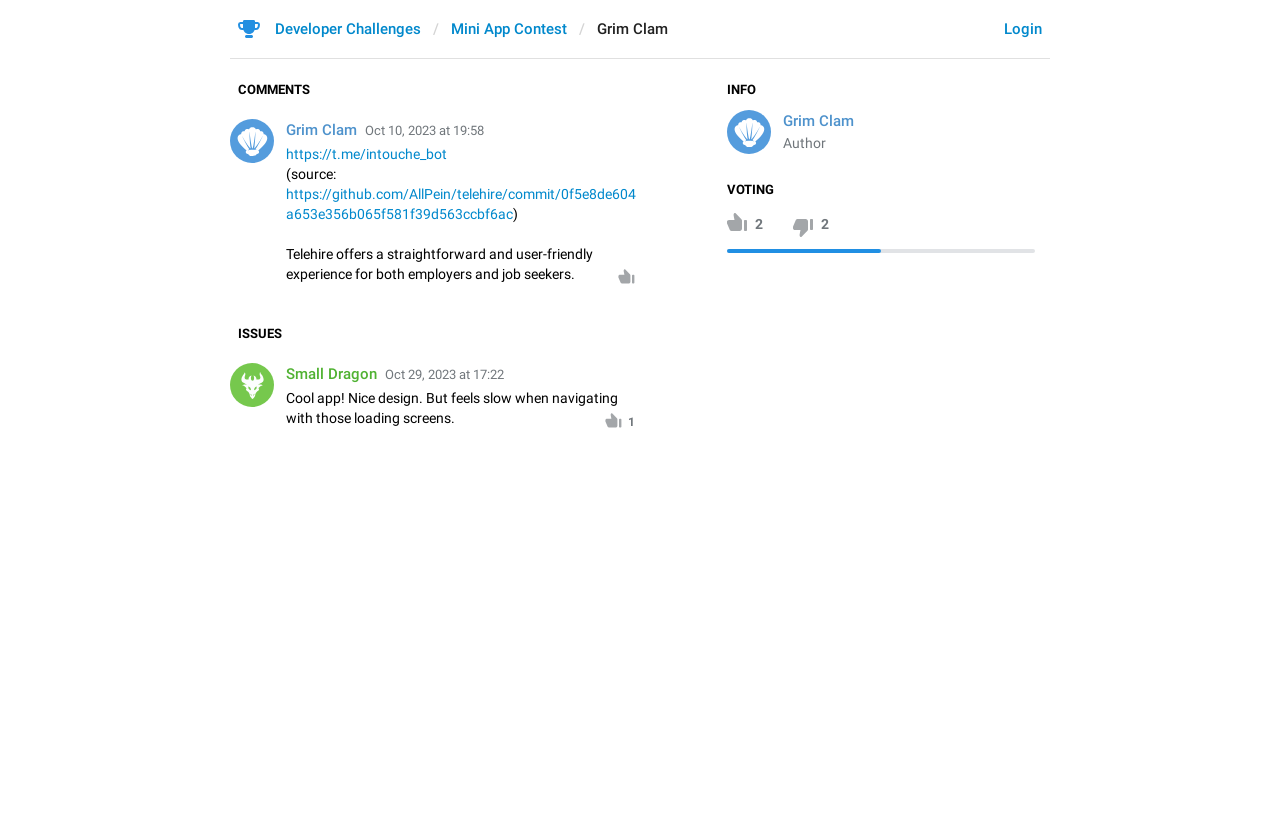Provide the bounding box coordinates for the specified HTML element described in this description: "Developer Challenges". The coordinates should be four float numbers ranging from 0 to 1, in the format [left, top, right, bottom].

[0.186, 0.024, 0.329, 0.048]